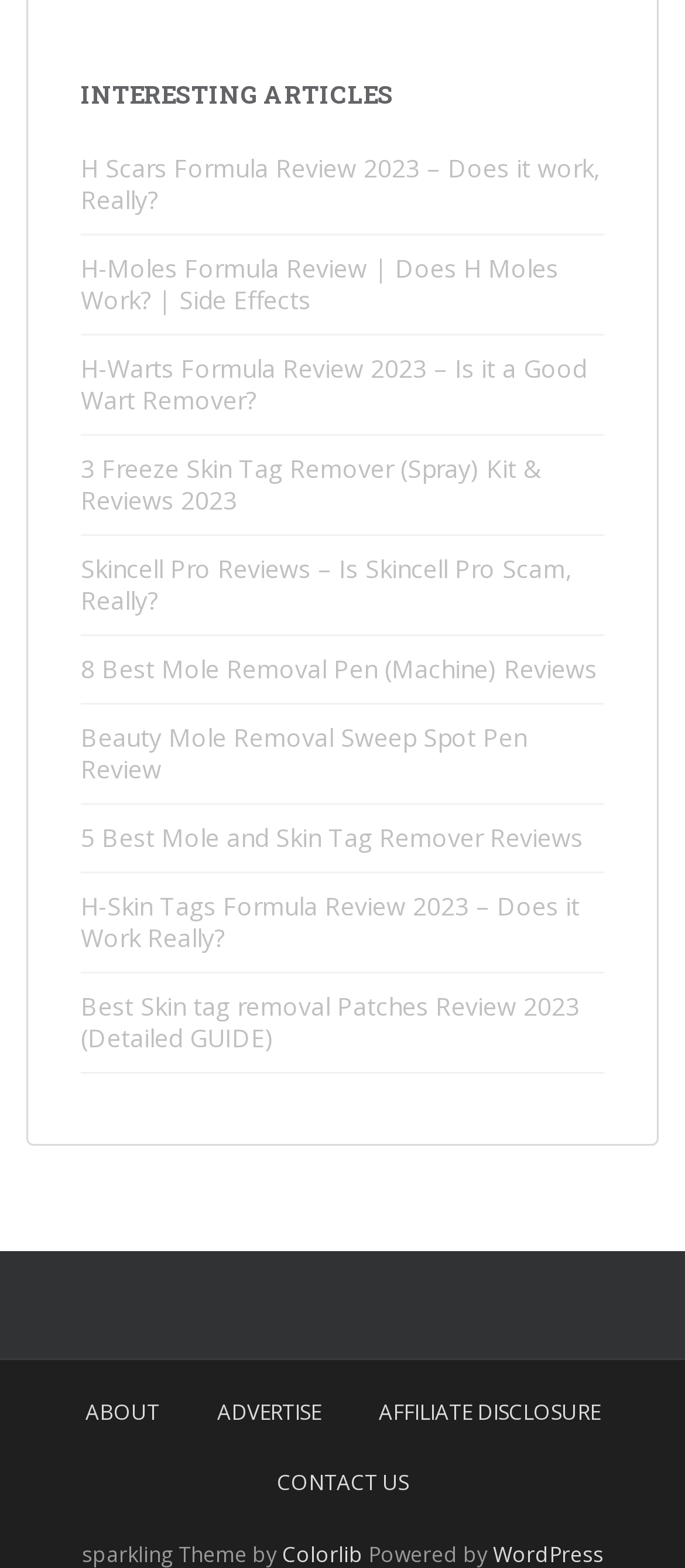Please determine the bounding box coordinates of the area that needs to be clicked to complete this task: 'Check the 3 Freeze Skin Tag Remover review'. The coordinates must be four float numbers between 0 and 1, formatted as [left, top, right, bottom].

[0.118, 0.288, 0.792, 0.329]